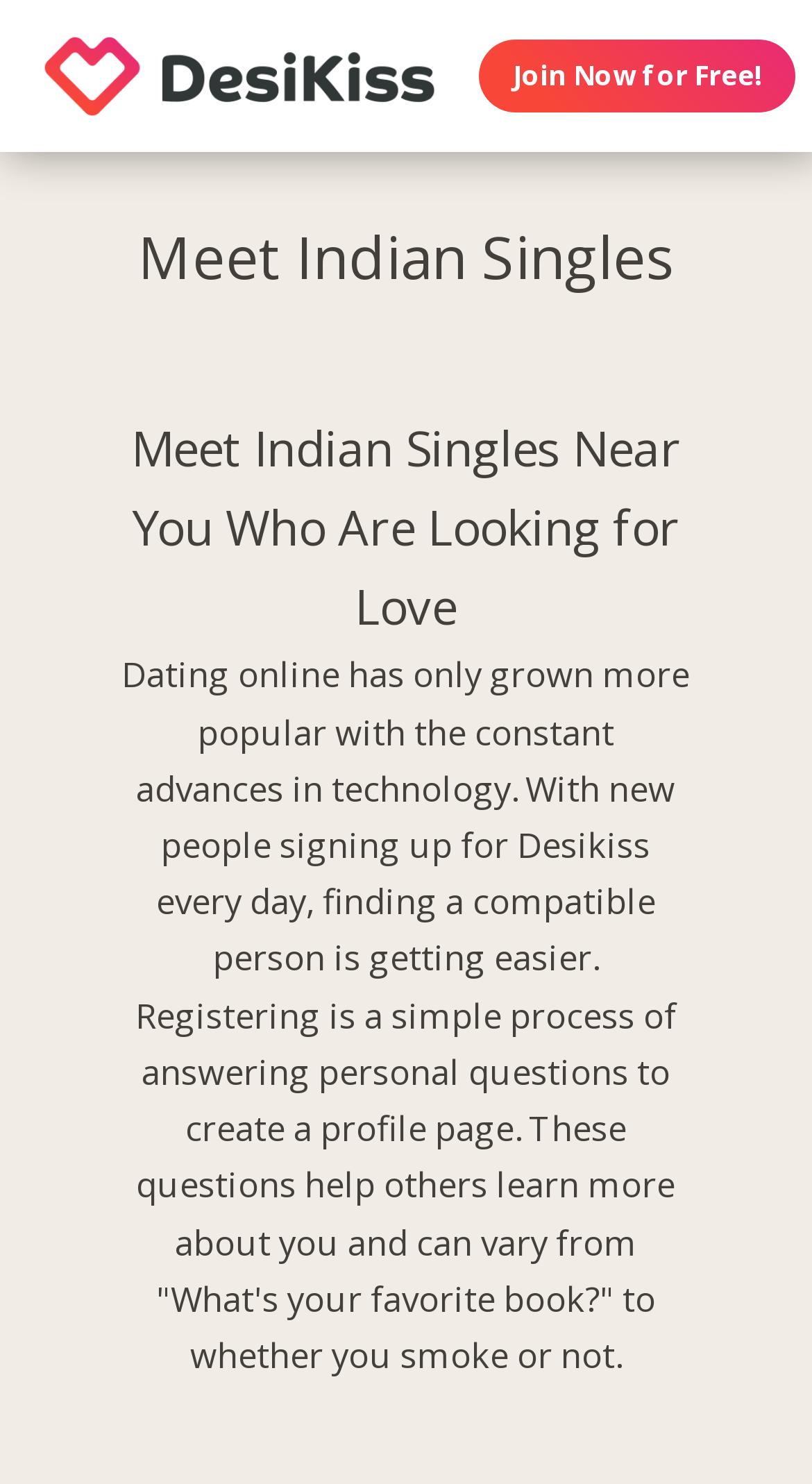What is the purpose of registering on the website?
Please answer the question with a detailed response using the information from the screenshot.

According to the webpage, registering is a simple process of answering personal questions to create a profile page, which helps others learn more about you and can lead to finding a compatible person.